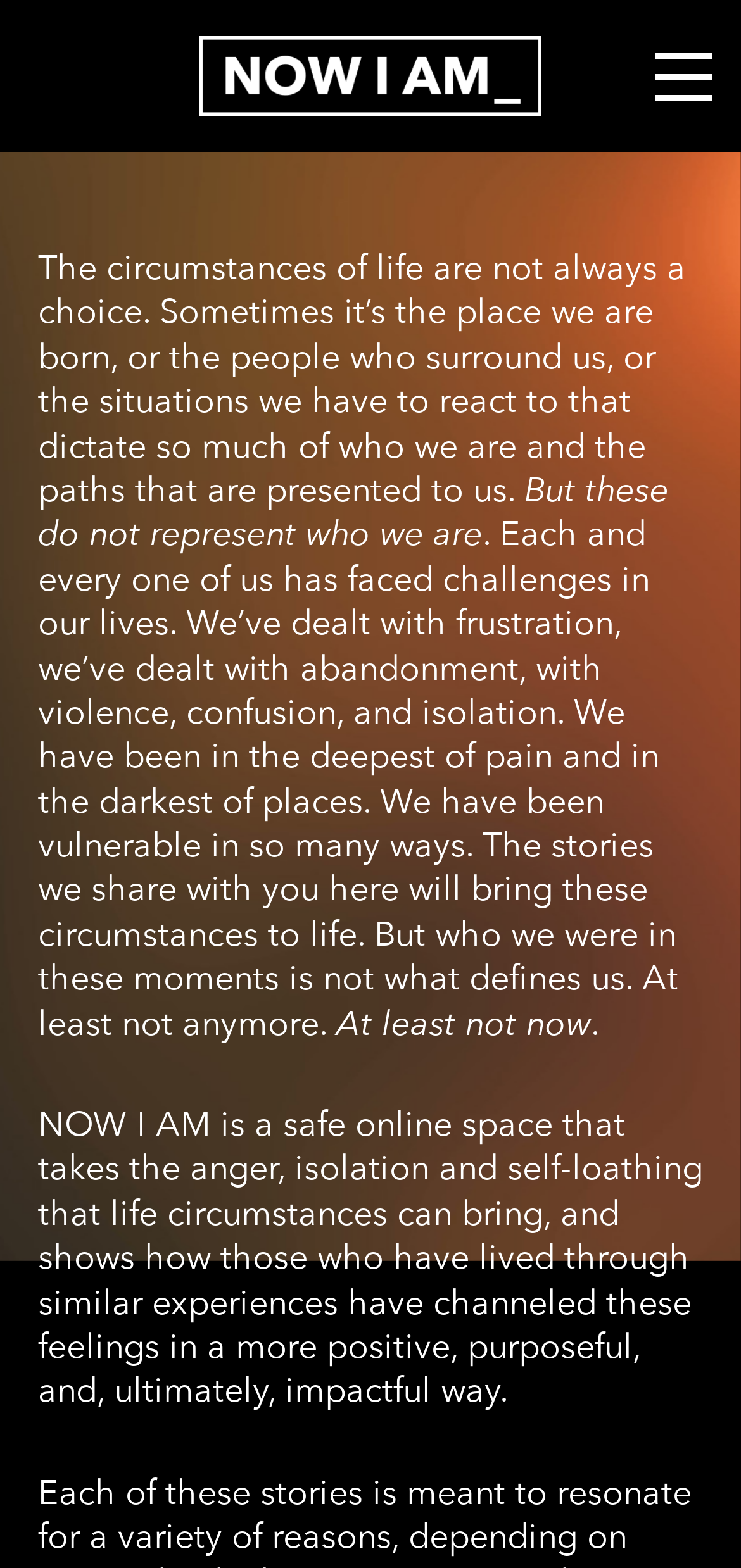What kind of stories are shared on this website?
Provide a detailed answer to the question using information from the image.

The stories shared on this website are about people's challenging life experiences, such as frustration, abandonment, violence, confusion, and isolation, and how they have overcome these challenges.